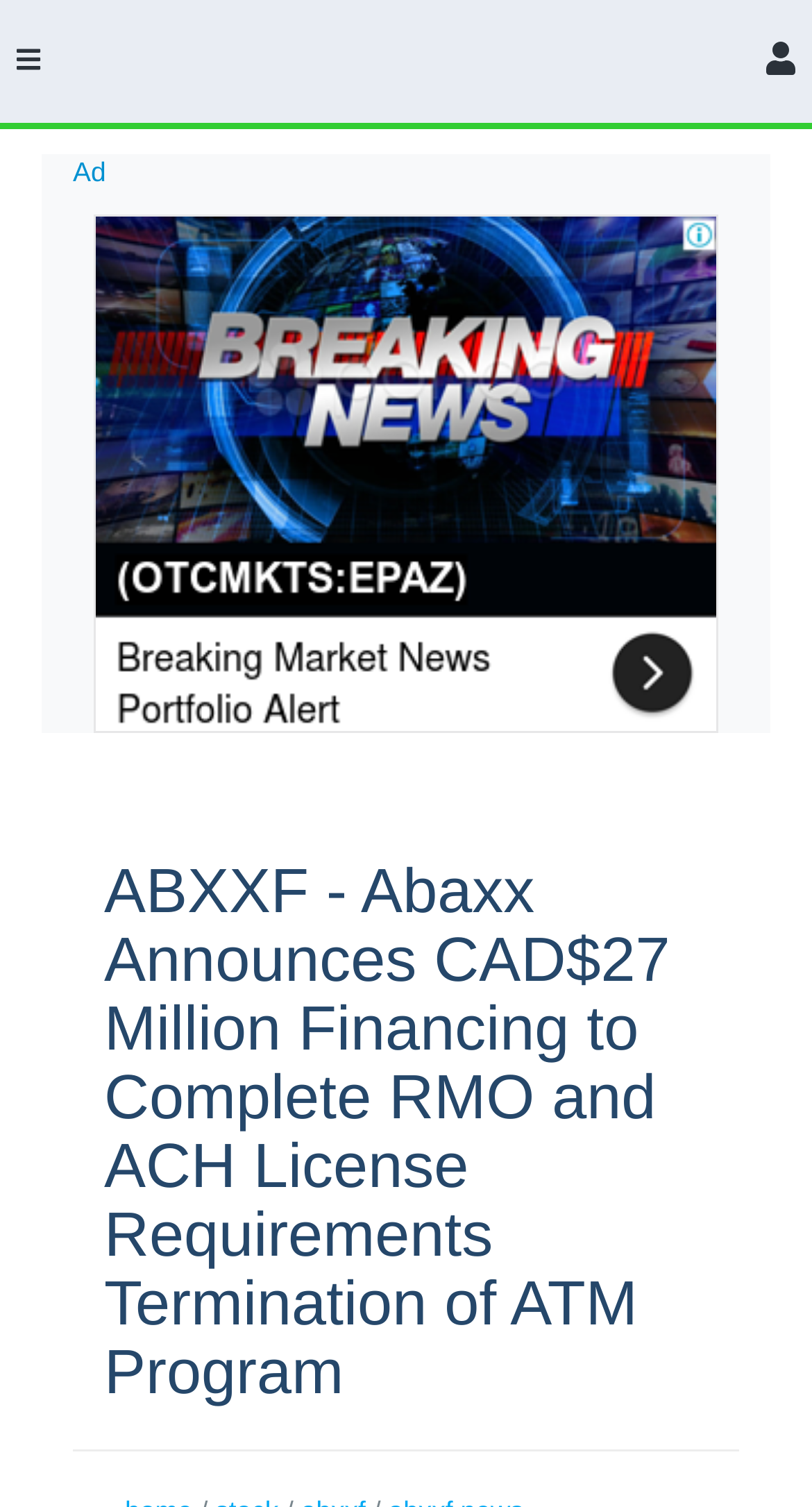Using the details in the image, give a detailed response to the question below:
What is the position of the 'Ad' text?

The 'Ad' text is located at the top-left of the webpage, as indicated by its bounding box coordinates [0.09, 0.104, 0.131, 0.124].